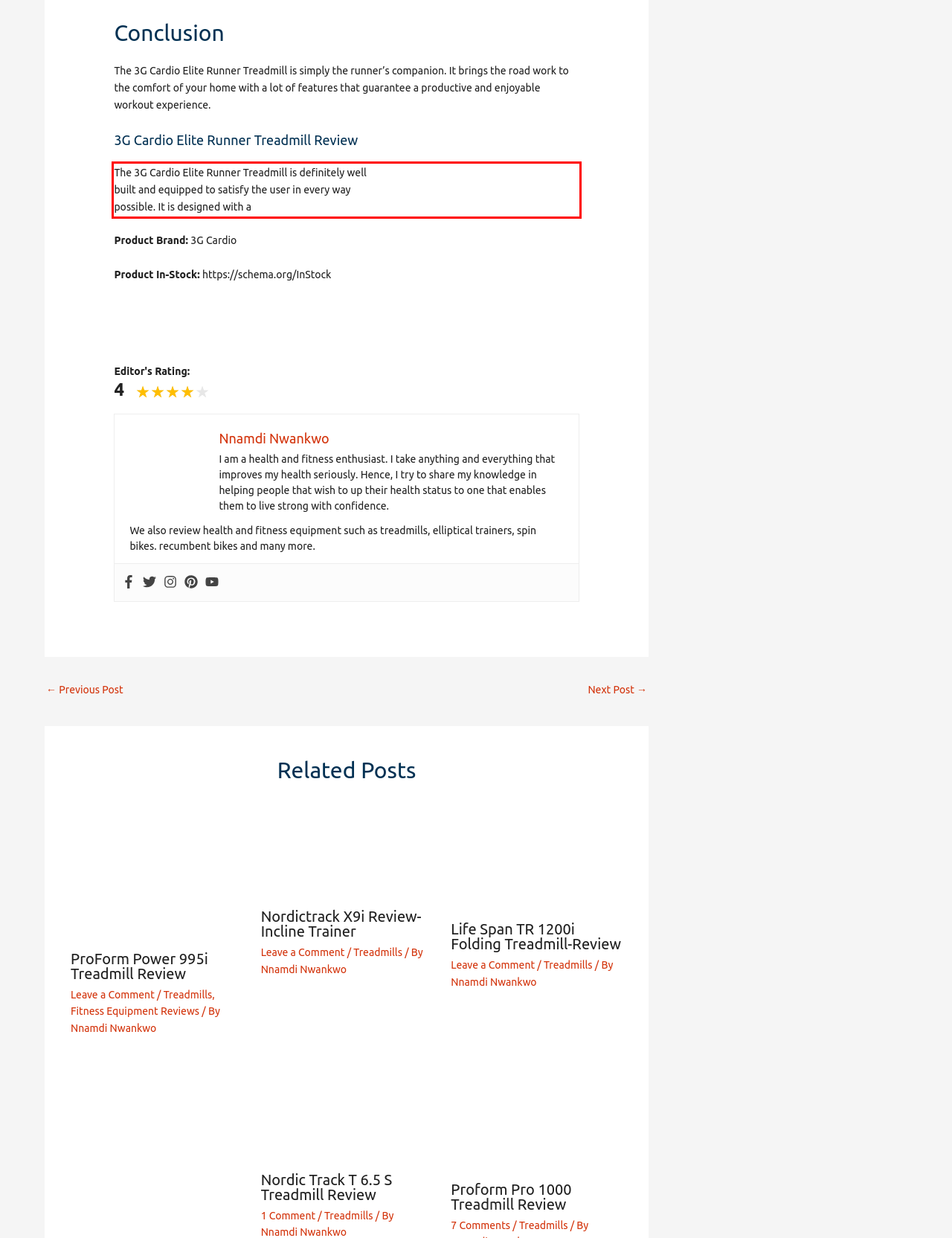The screenshot you have been given contains a UI element surrounded by a red rectangle. Use OCR to read and extract the text inside this red rectangle.

The 3G Cardio Elite Runner Treadmill is definitely well built and equipped to satisfy the user in every way possible. It is designed with a